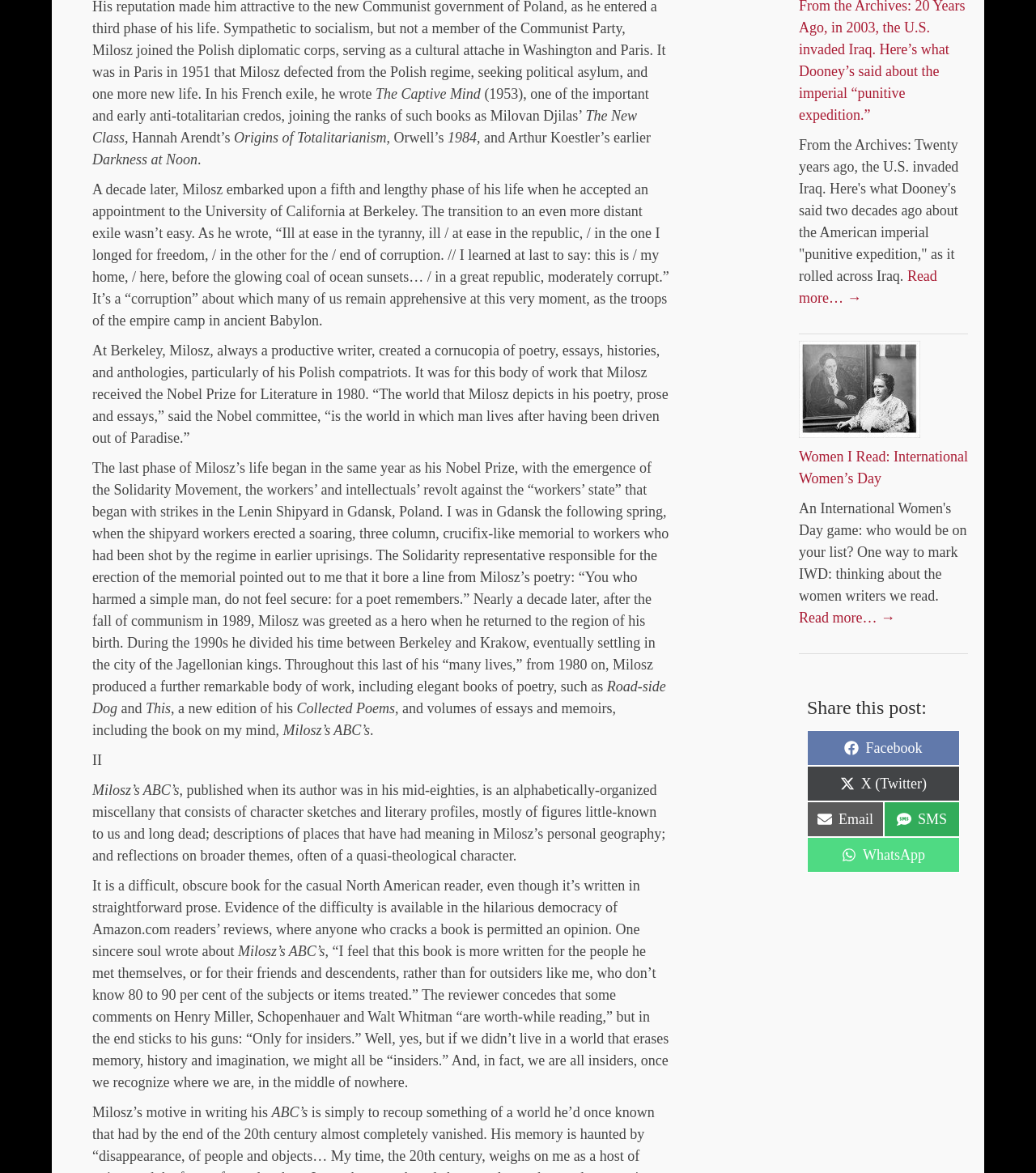Can you find the bounding box coordinates of the area I should click to execute the following instruction: "Read more about the U.S. invasion of Iraq"?

[0.771, 0.228, 0.905, 0.261]